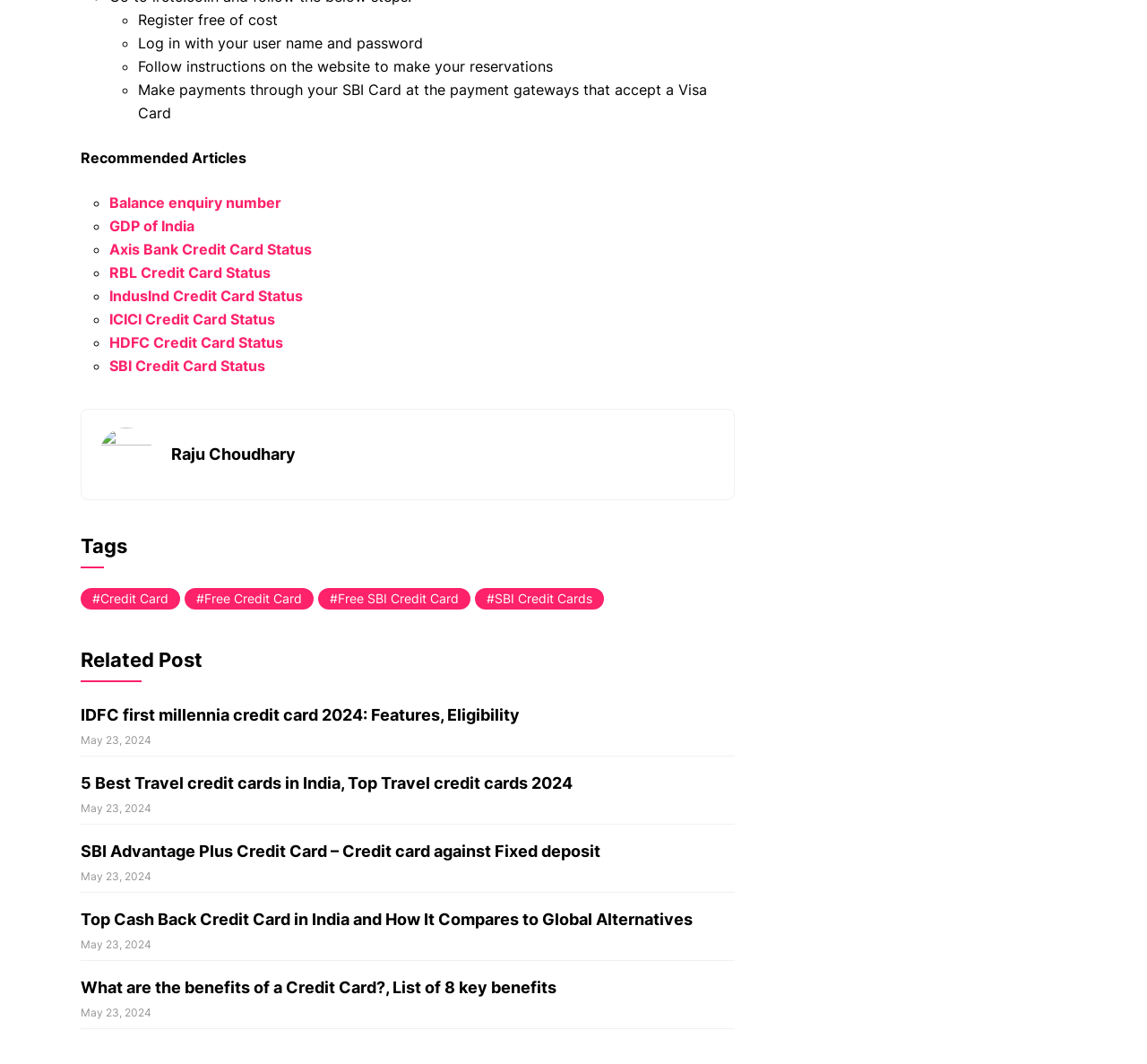What is the topic of the first recommended article? Please answer the question using a single word or phrase based on the image.

Balance enquiry number